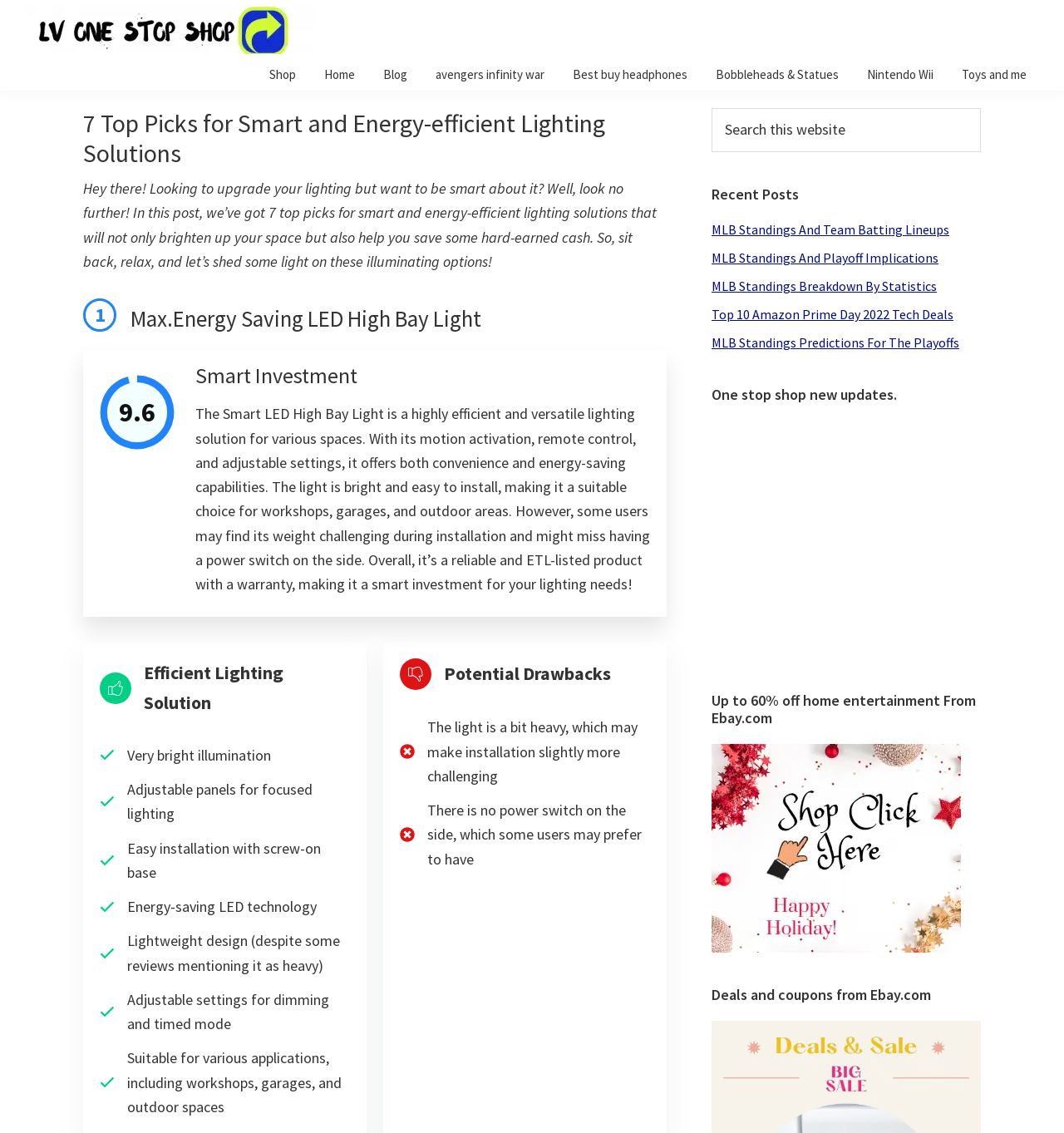Generate a comprehensive caption for the webpage you are viewing.

This webpage is about Lv One Stop Shop, a website that provides various products and services. At the top, there is a navigation menu with links to "Shop", "Home", "Blog", and other categories. Below the navigation menu, there is a header section with a logo and a search bar.

The main content of the webpage is an article titled "7 Top Picks for Smart and Energy-efficient Lighting Solutions". The article starts with an introduction, followed by a detailed review of a product called Max.Energy Saving LED High Bay Light. The review includes several images of the product, its features, and benefits, such as energy-saving LED technology, adjustable panels for focused lighting, and easy installation. The review also mentions some potential drawbacks, such as the product's weight and lack of a power switch on the side.

To the right of the main content, there is a sidebar with several sections, including a search bar, recent posts, and deals and coupons from Ebay.com. The recent posts section lists several article titles, including "MLB Standings And Team Batting Lineups" and "Top 10 Amazon Prime Day 2022 Tech Deals". The deals and coupons section displays a heading and a link to "coupons and deals".

At the bottom of the webpage, there are links to "Skip to primary navigation", "Skip to main content", "Skip to primary sidebar", and "Skip to footer", which allow users to navigate the webpage easily.